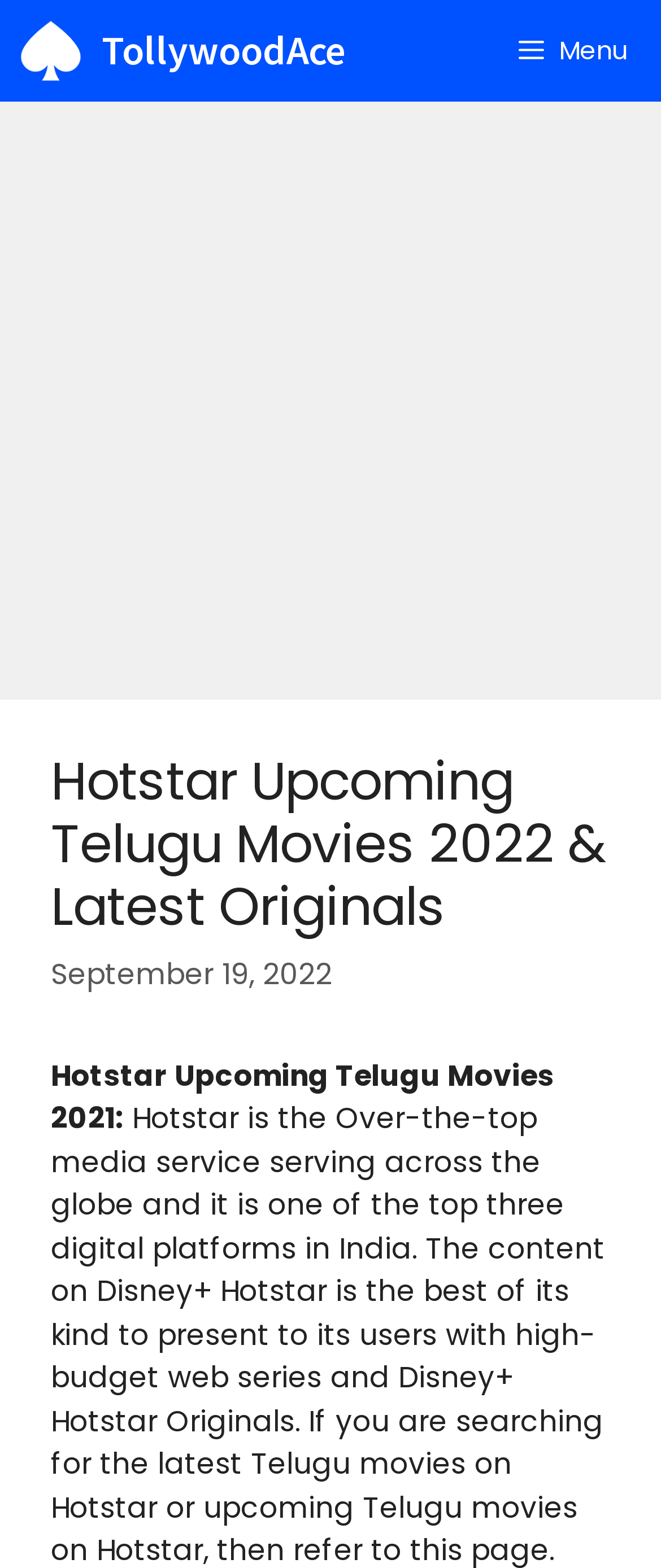What type of content is available on this platform?
Refer to the image and provide a one-word or short phrase answer.

Telugu movies and originals